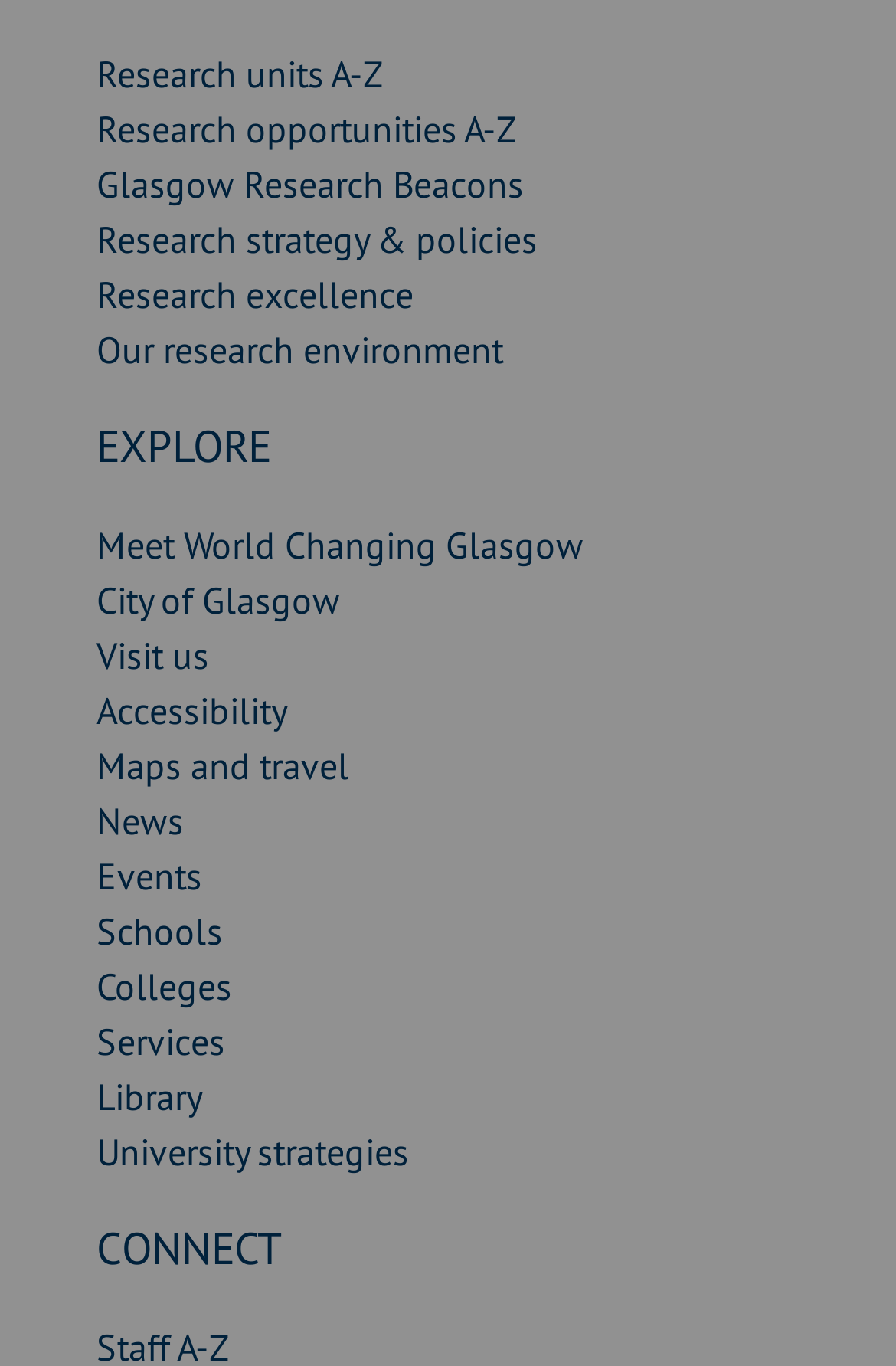Provide the bounding box coordinates of the HTML element described by the text: "Meet World Changing Glasgow". The coordinates should be in the format [left, top, right, bottom] with values between 0 and 1.

[0.108, 0.382, 0.651, 0.415]